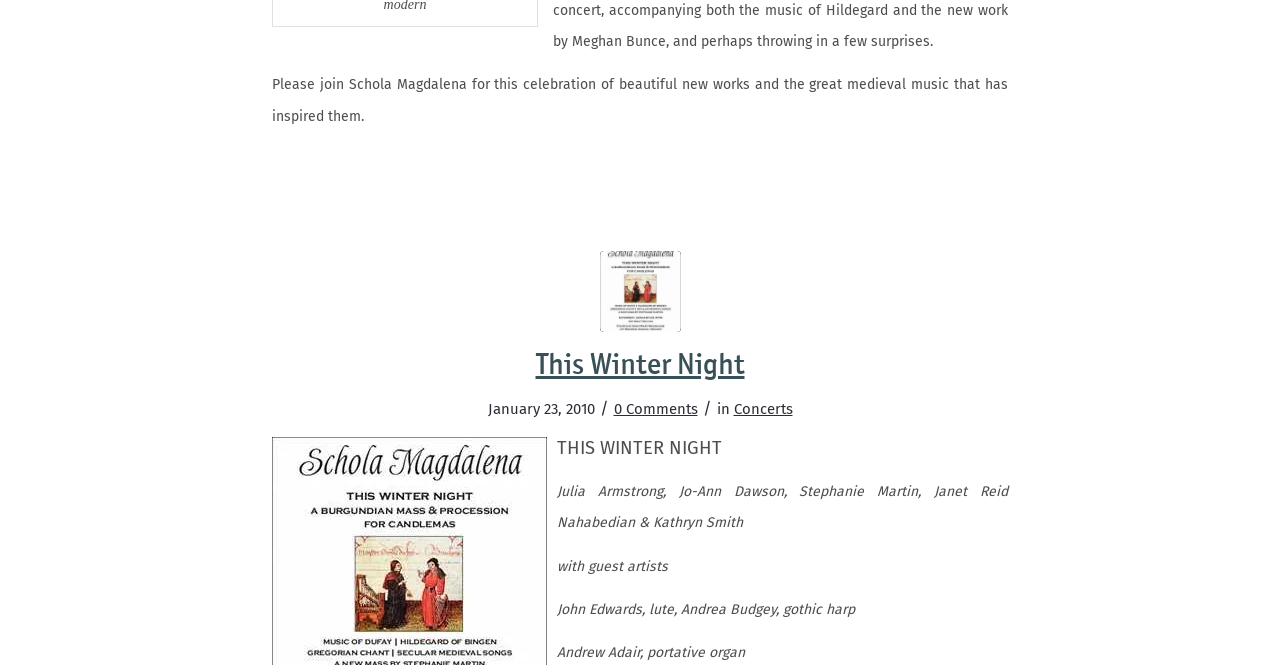Use a single word or phrase to answer the question:
What is the title of the concert?

This Winter Night